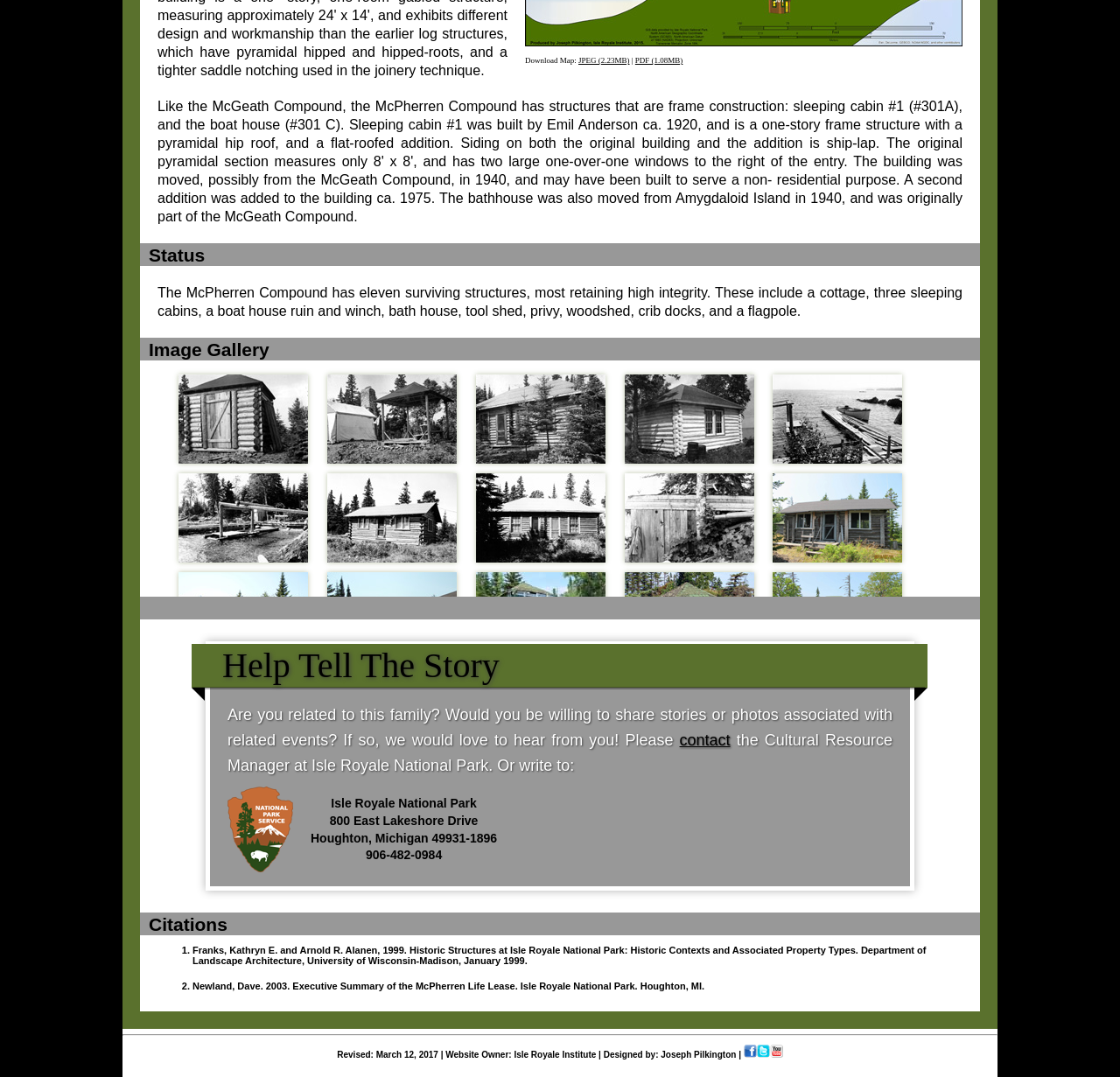Please provide a comprehensive response to the question below by analyzing the image: 
What is the name of the compound described on this webpage?

The webpage provides information about a compound, and the name of the compound is mentioned in the link 'McPherren Compound, Captain Kidd Island, Isle Royale Institute, 2015.' at the top of the page.